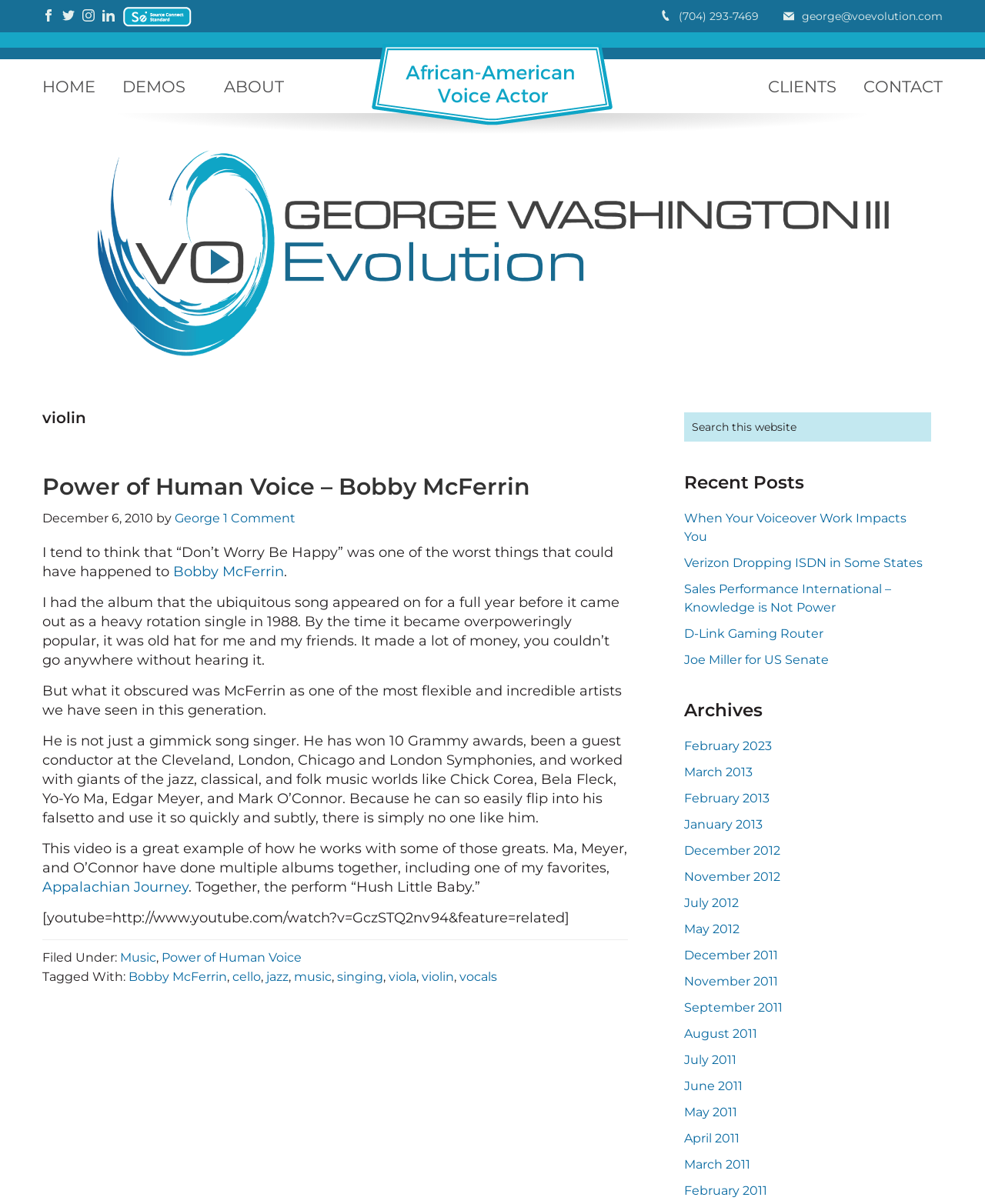Pinpoint the bounding box coordinates of the clickable area needed to execute the instruction: "Click on the 'HOME' link". The coordinates should be specified as four float numbers between 0 and 1, i.e., [left, top, right, bottom].

[0.043, 0.065, 0.097, 0.079]